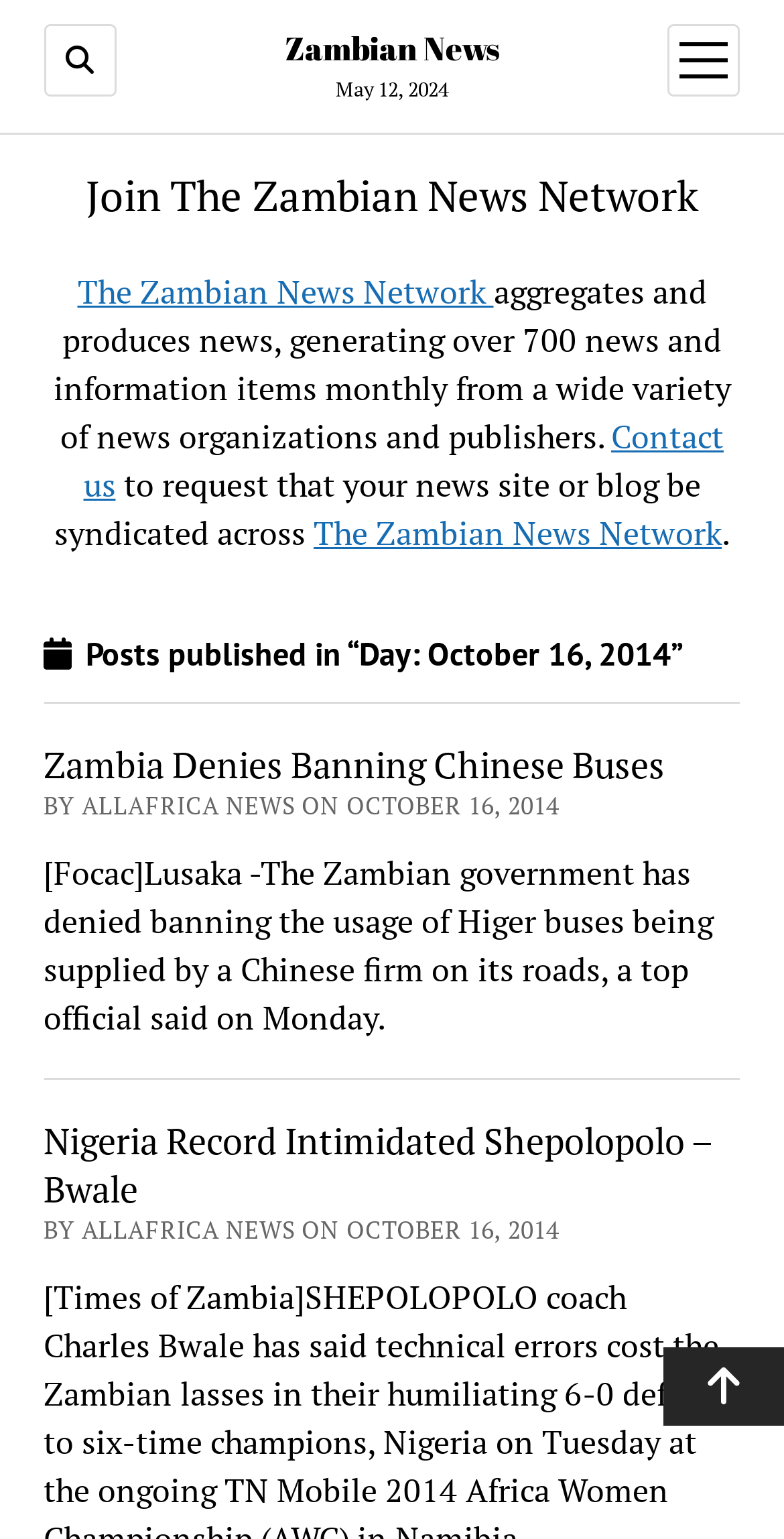Provide the bounding box coordinates for the UI element described in this sentence: "The Zambian News Network". The coordinates should be four float values between 0 and 1, i.e., [left, top, right, bottom].

[0.099, 0.175, 0.629, 0.204]